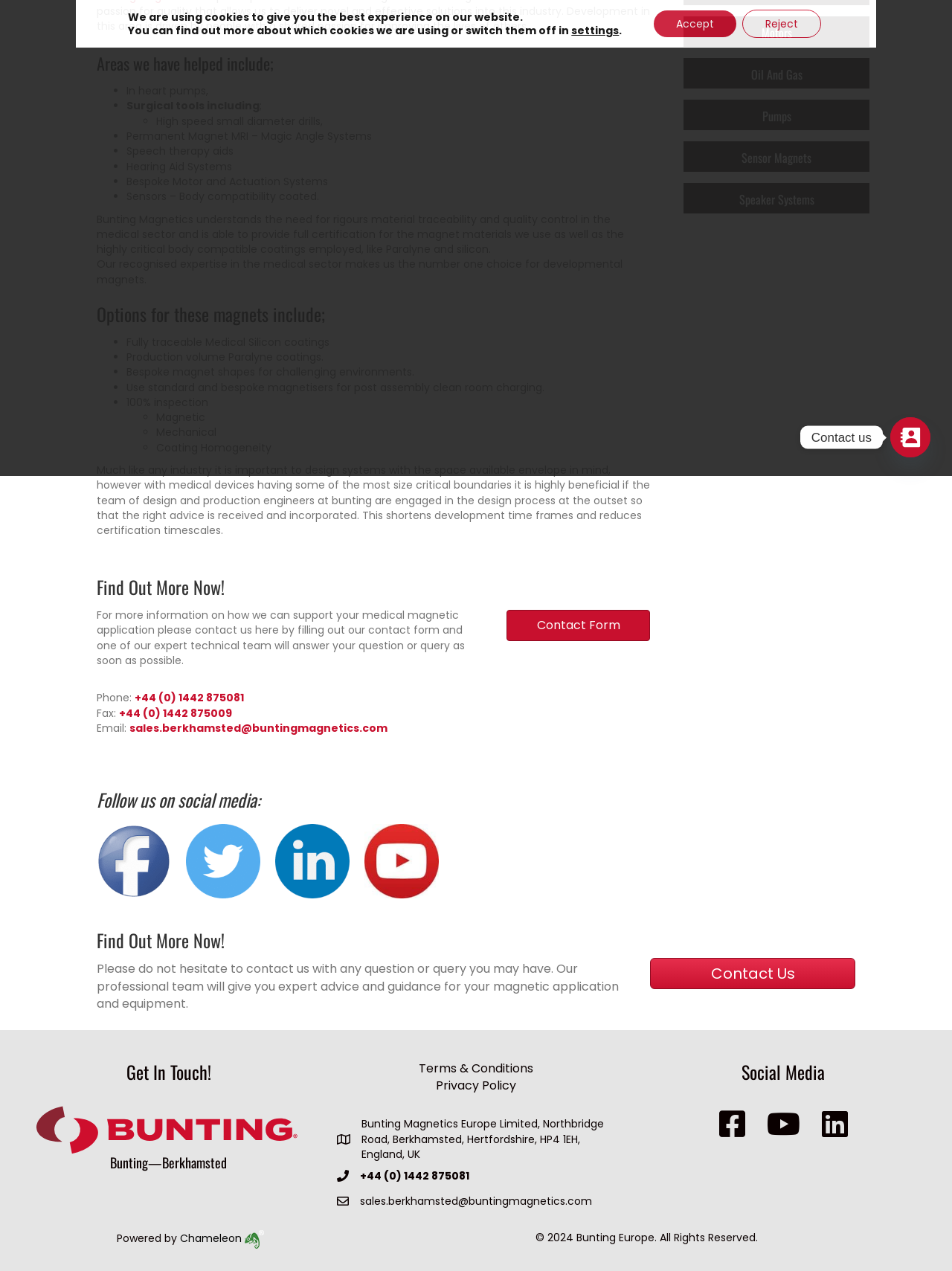Using the provided element description "parent_node: Search name="s"", determine the bounding box coordinates of the UI element.

None